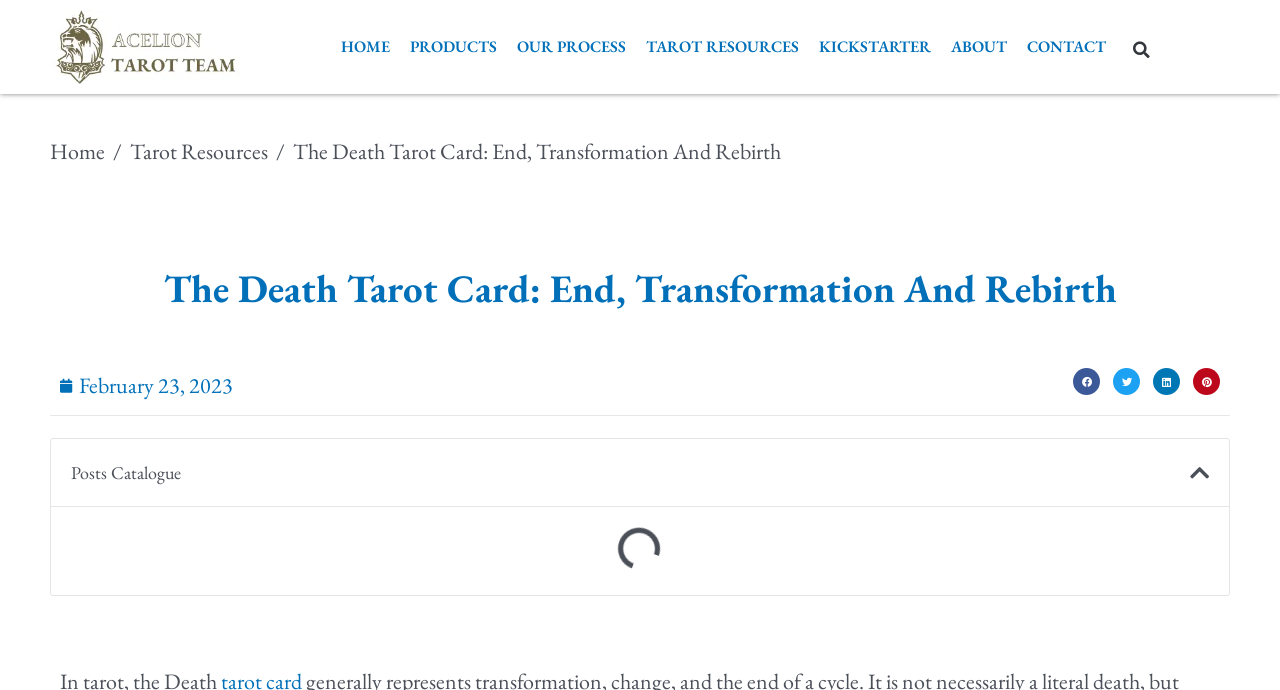Please identify the bounding box coordinates of the clickable area that will allow you to execute the instruction: "Read about Antibacterial Property of Cloves".

None